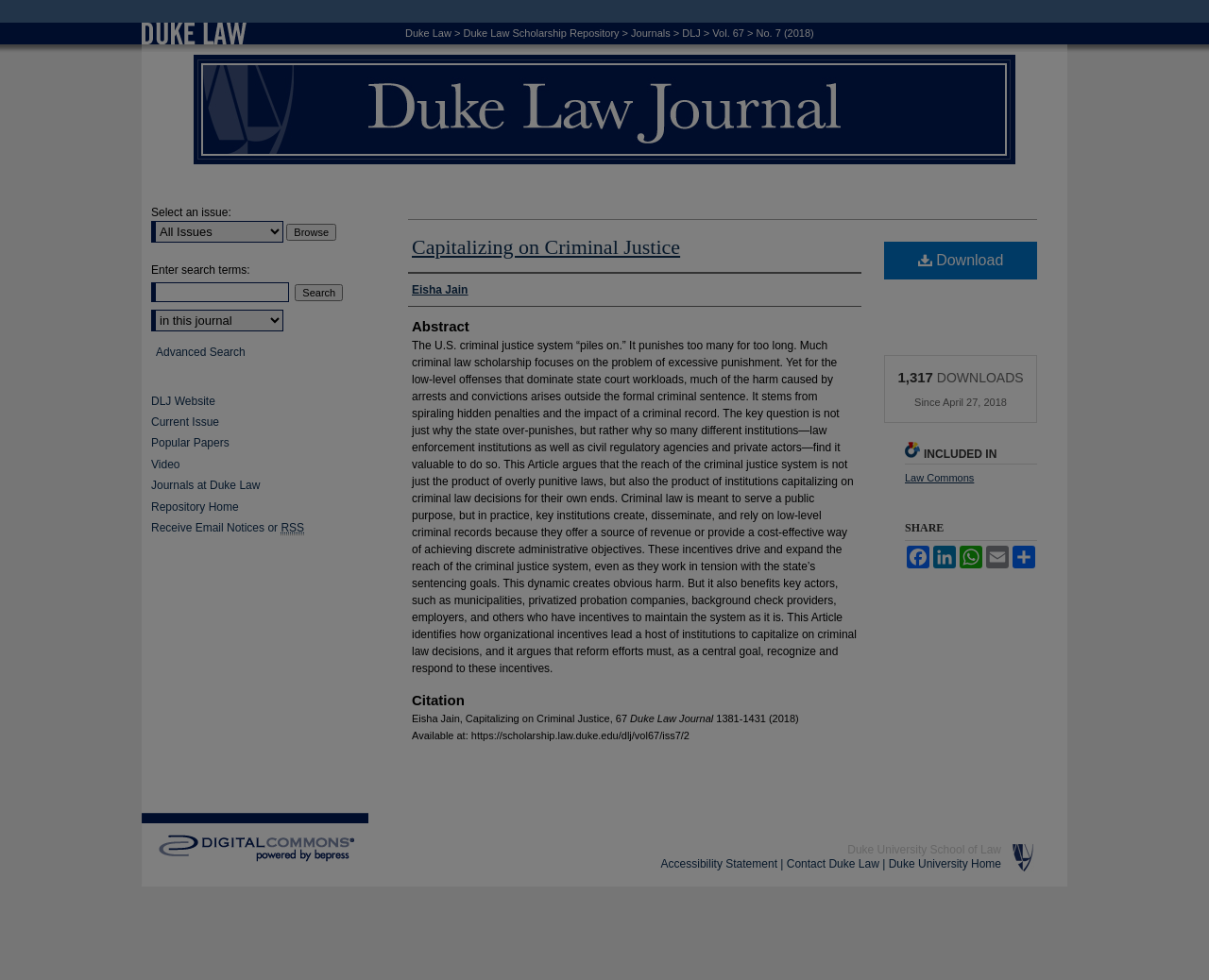Respond to the question with just a single word or phrase: 
What is the name of the journal?

Duke Law Journal